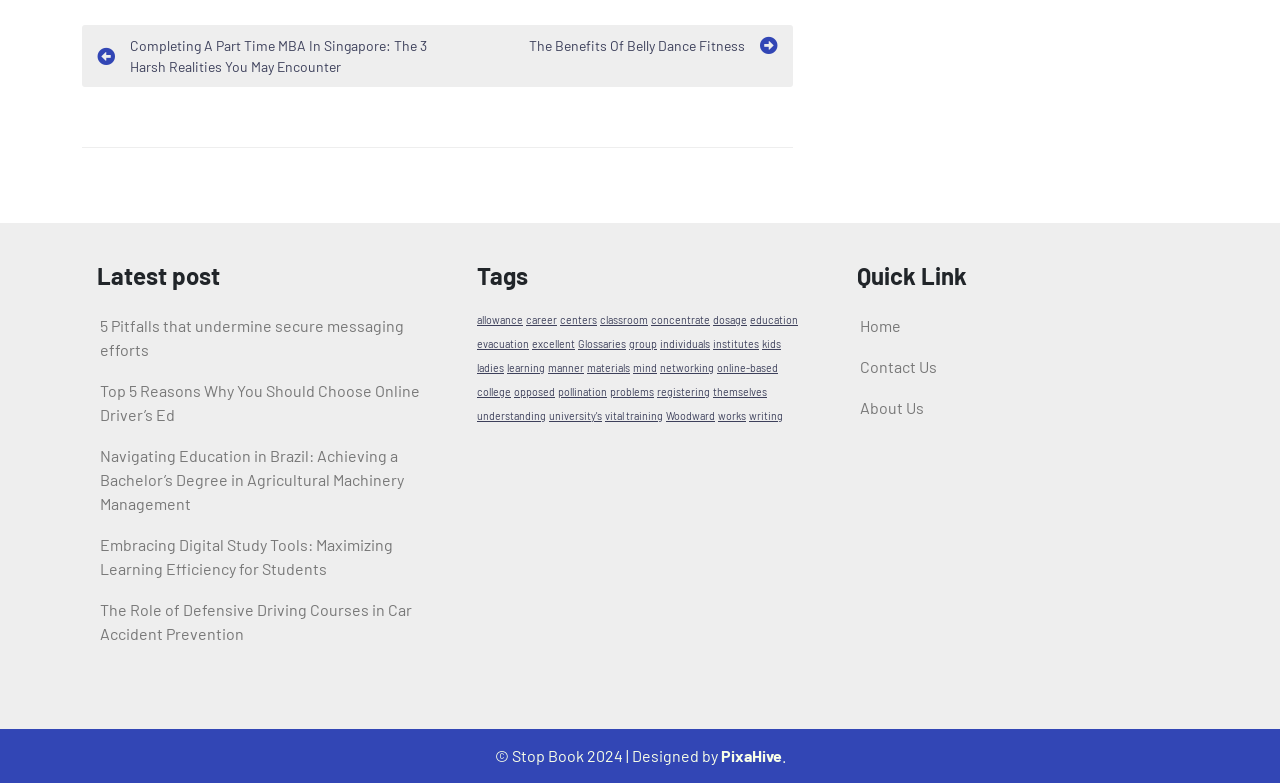Please give a concise answer to this question using a single word or phrase: 
What is the purpose of the 'Quick Link' section?

To provide shortcuts to important pages